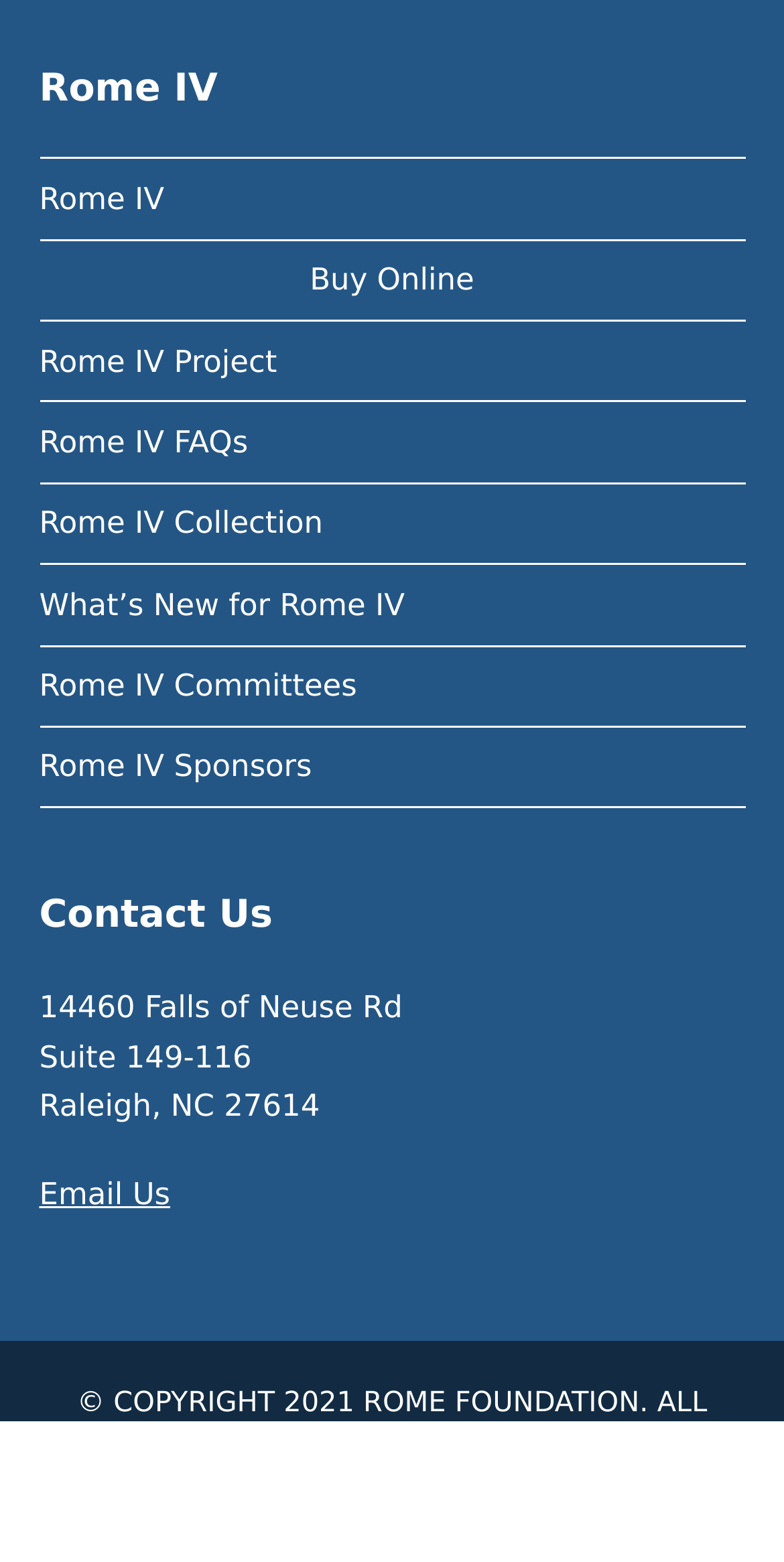What is the name of the project?
Please answer the question as detailed as possible based on the image.

The name of the project can be found in the top-left corner of the webpage, where it is written as 'Rome IV' in static text and also as a link.